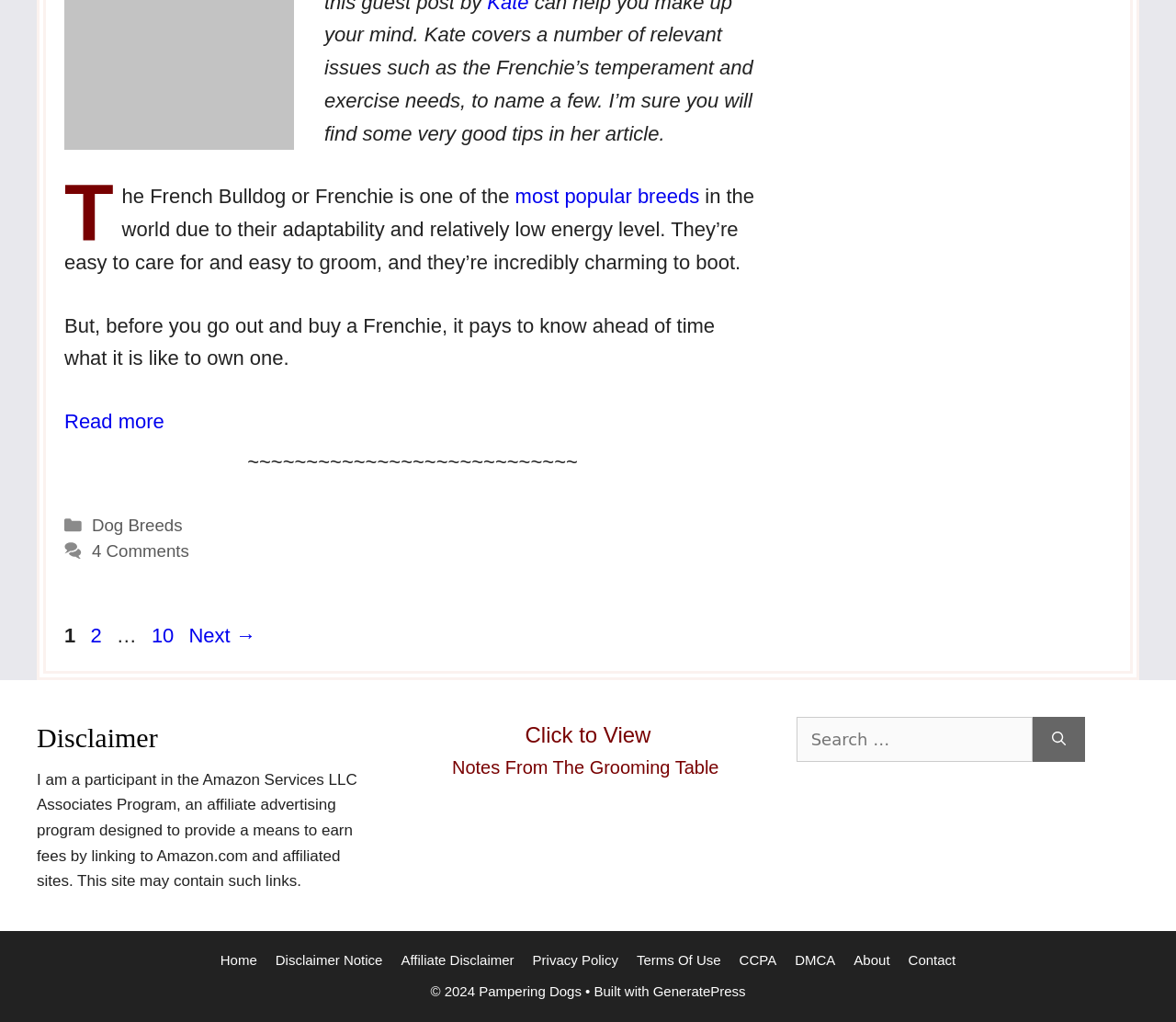How many comments are there on this webpage?
Based on the image, answer the question with a single word or brief phrase.

4